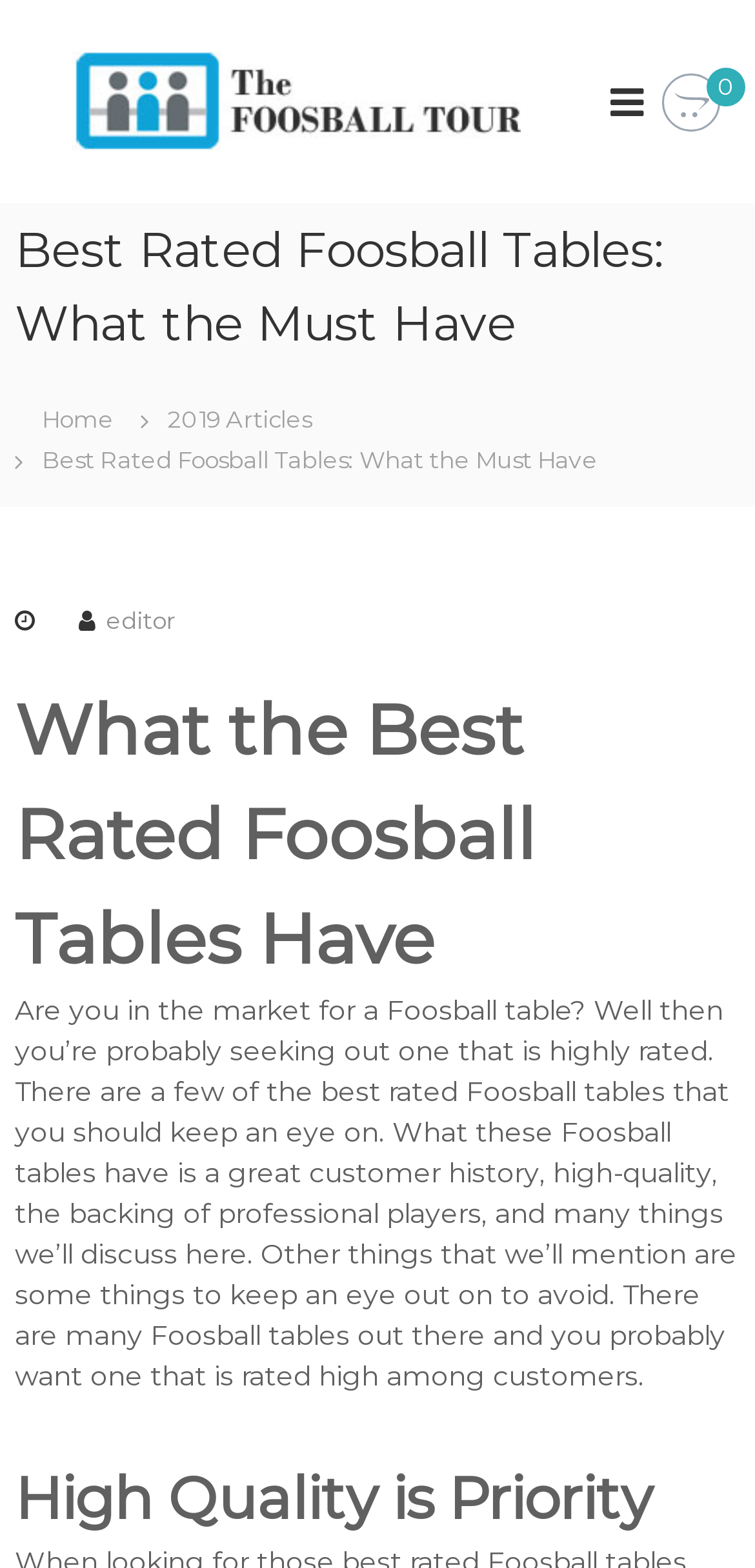From the webpage screenshot, identify the region described by alt="Professional Foosball Tour Foosball Tables". Provide the bounding box coordinates as (top-left x, top-left y, bottom-right x, bottom-right y), with each value being a floating point number between 0 and 1.

[0.094, 0.055, 0.689, 0.072]